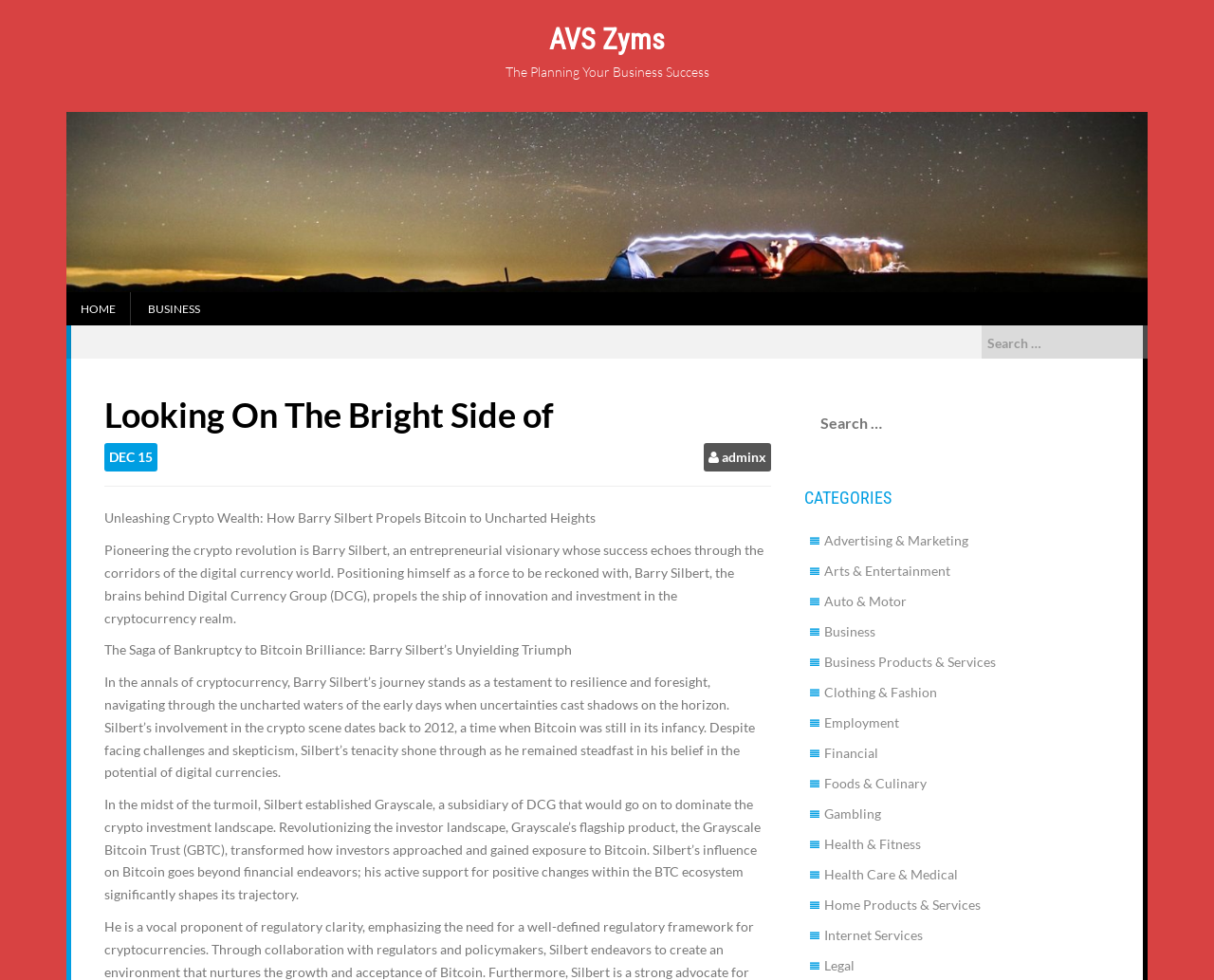What is the name of the website?
Use the information from the image to give a detailed answer to the question.

The name of the website can be found in the heading element with the text 'AVS Zyms' which is located at the top of the webpage.